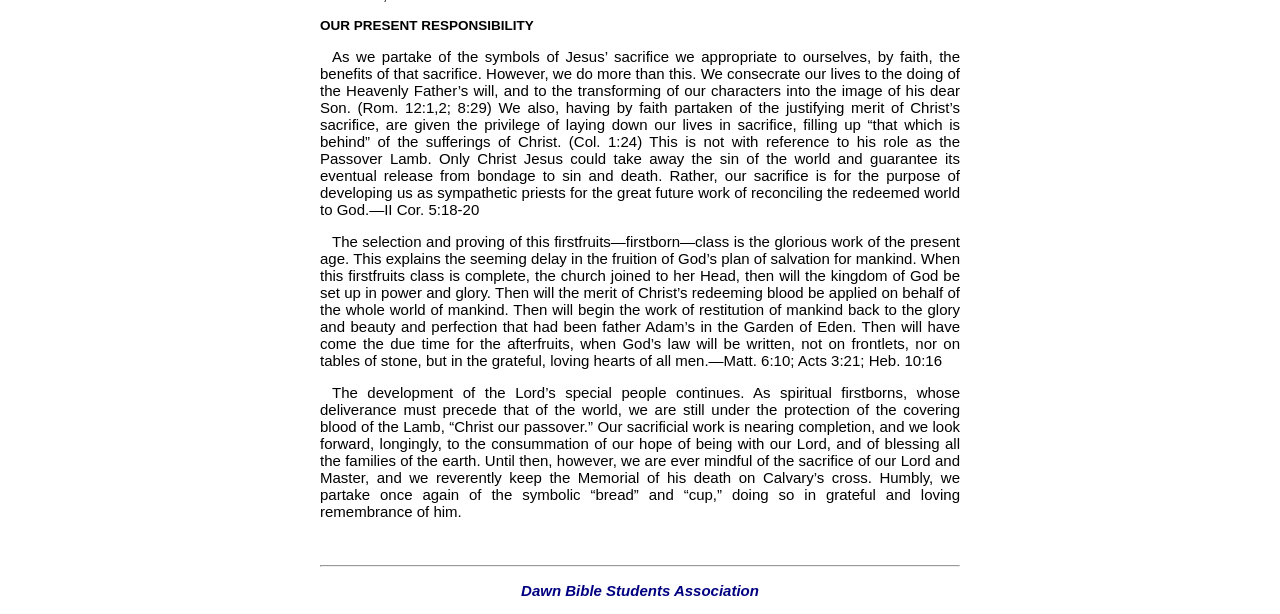Using the details from the image, please elaborate on the following question: What is the significance of the Memorial of Jesus' death?

The webpage mentions that believers reverently keep the Memorial of Jesus' death on Calvary's cross, doing so in grateful and loving remembrance of him, indicating that the Memorial is a way to honor and remember Jesus' sacrifice.